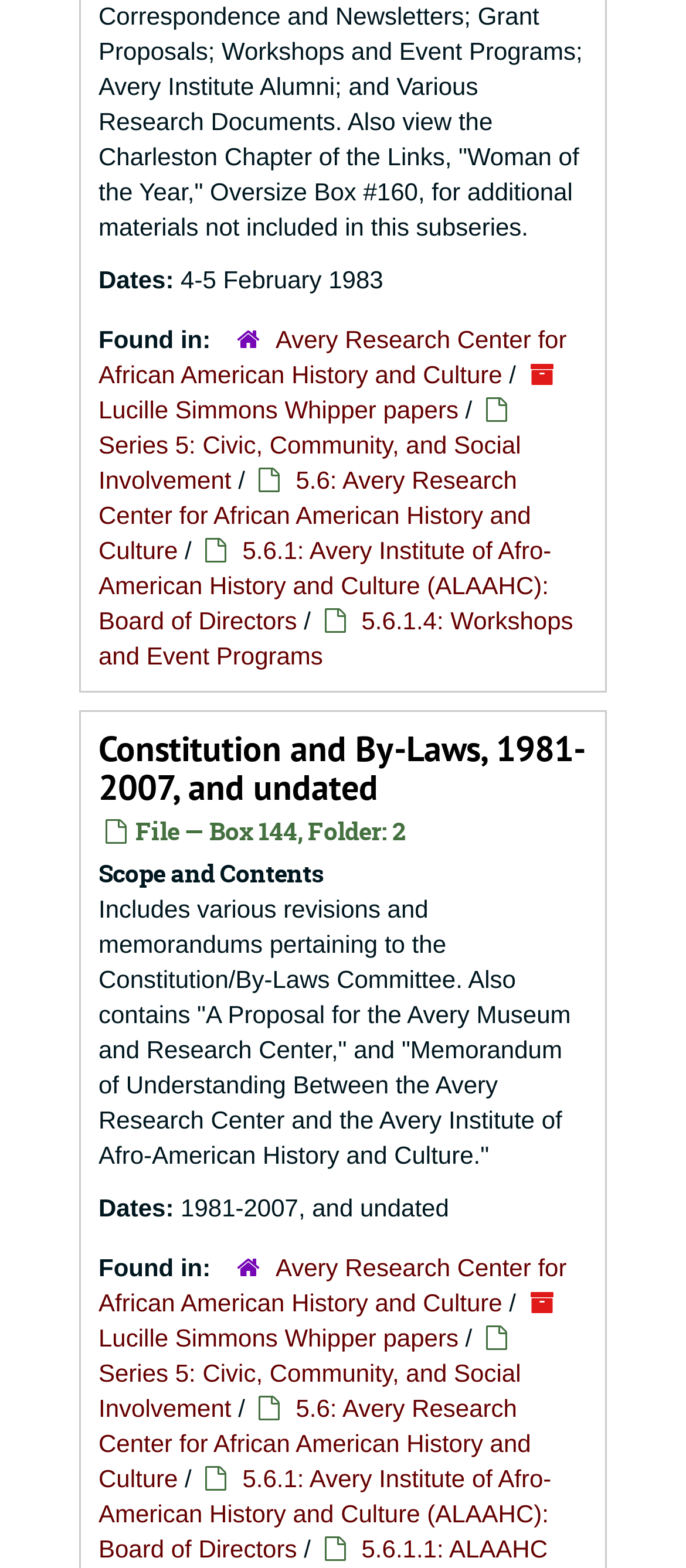Determine the bounding box coordinates for the element that should be clicked to follow this instruction: "Go to Avery Research Center for African American History and Culture". The coordinates should be given as four float numbers between 0 and 1, in the format [left, top, right, bottom].

[0.144, 0.207, 0.826, 0.248]